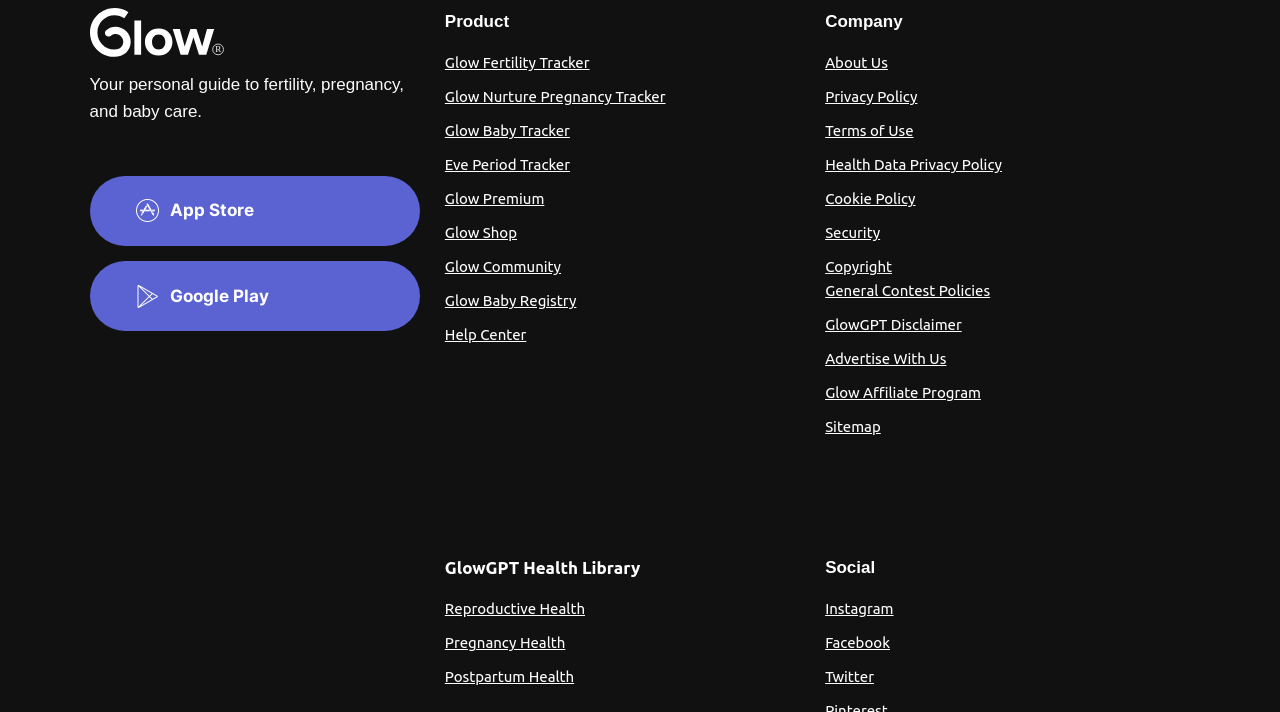How many products are listed under 'Product'?
Ensure your answer is thorough and detailed.

I counted the number of links under the 'Product' section, which are 'Glow Fertility Tracker', 'Glow Nurture Pregnancy Tracker', 'Glow Baby Tracker', 'Eve Period Tracker', 'Glow Premium', 'Glow Shop', and 'Glow Baby Registry'. There are 7 links in total.